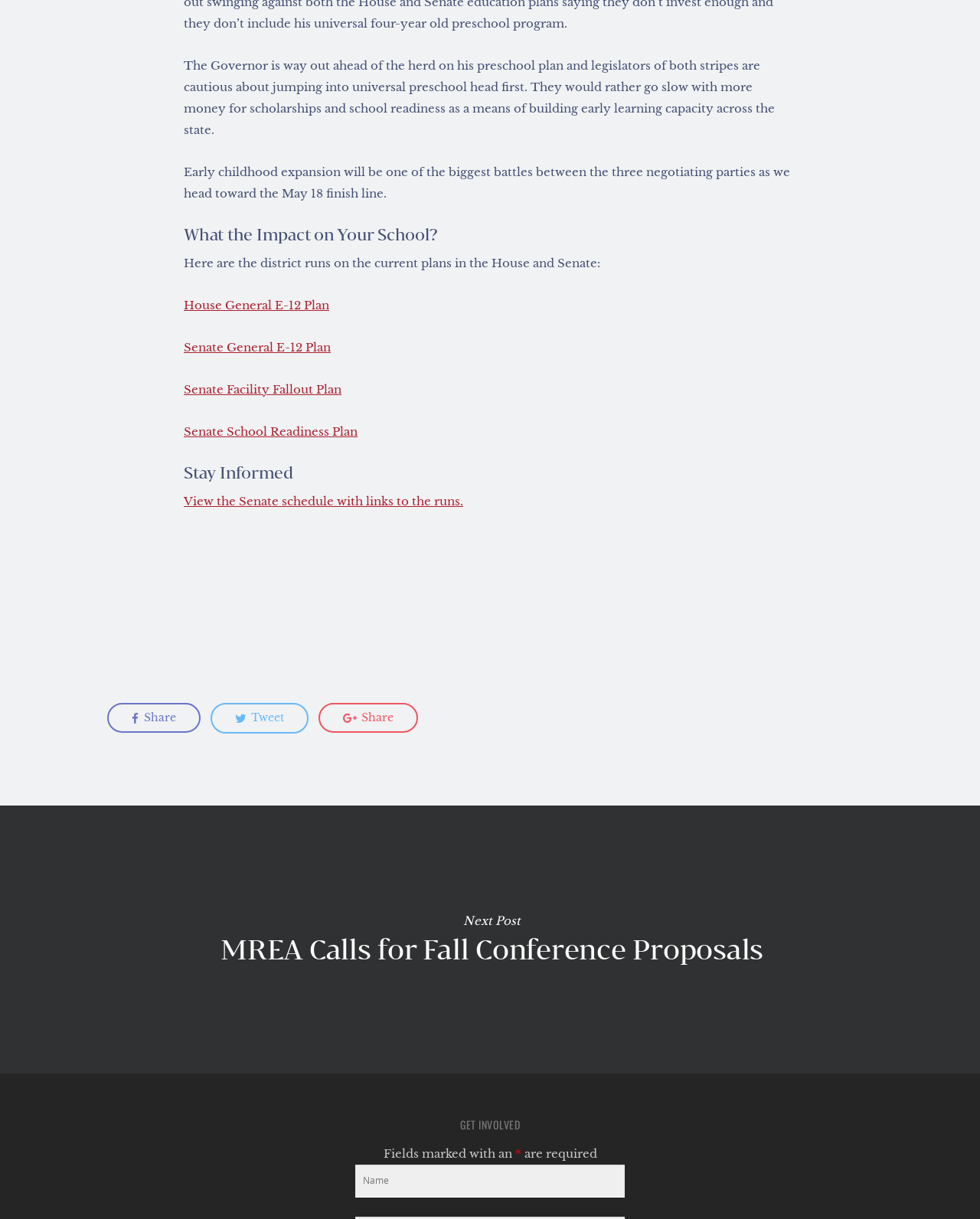What is the purpose of the social media links?
Examine the webpage screenshot and provide an in-depth answer to the question.

The social media links, such as 'Share', 'Tweet', and 'Share', are provided to allow users to share the article or its content on their social media platforms. This can be inferred from the icons and text associated with the links.